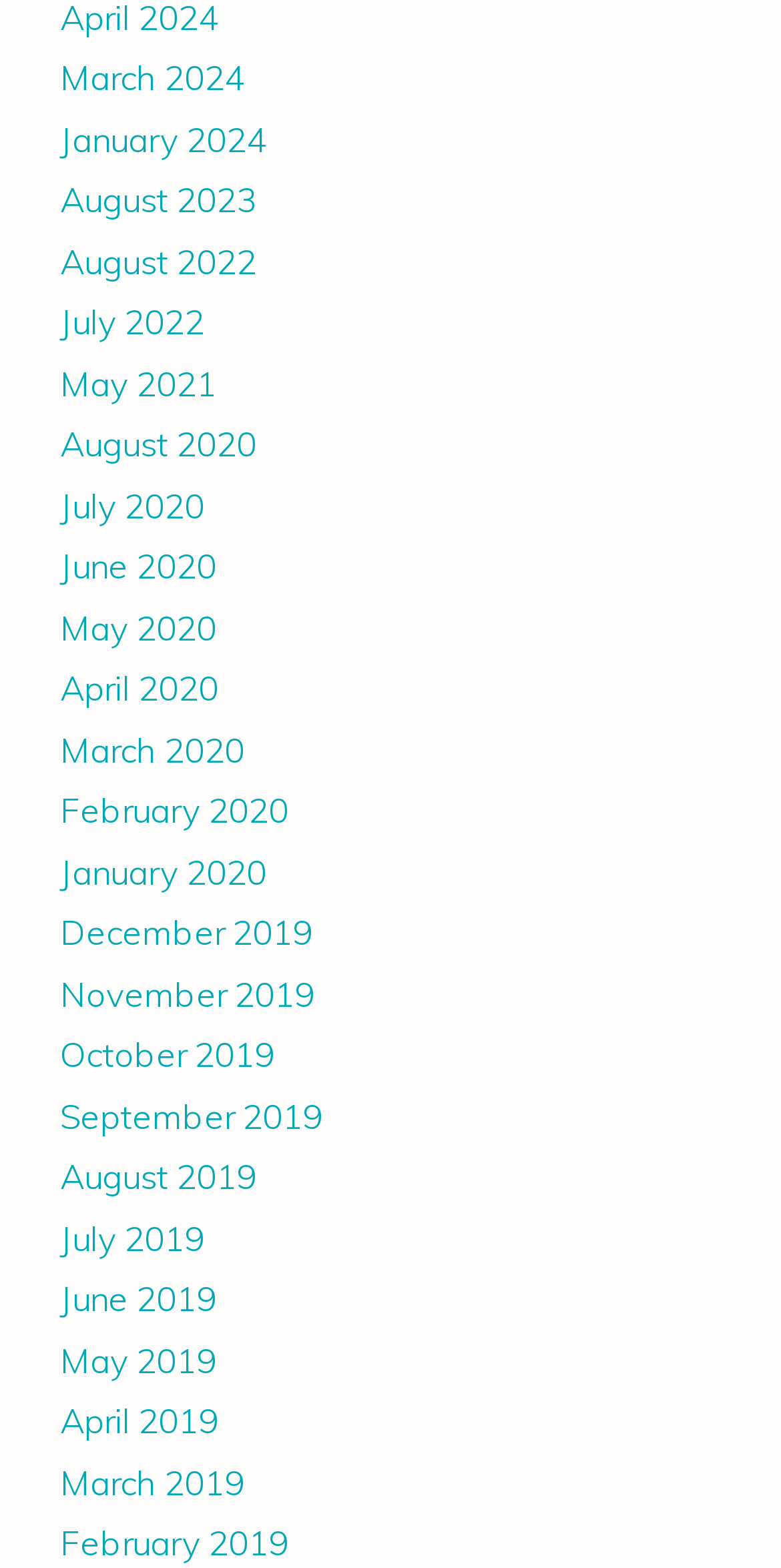Show the bounding box coordinates for the element that needs to be clicked to execute the following instruction: "View March 2024". Provide the coordinates in the form of four float numbers between 0 and 1, i.e., [left, top, right, bottom].

[0.077, 0.036, 0.313, 0.063]